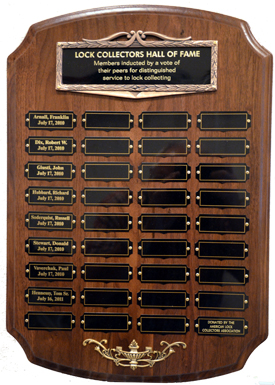Elaborate on the elements present in the image.

This image depicts the "Lock Collectors Hall of Fame" plaque, an elegant wooden board designed to honor individuals who have made significant contributions to the hobby of lock collecting. The plaque features a gold-colored top plate engraved with the title "LOCK COLLECTORS HALL OF FAME" along with a subtitle that reads: "Members inducted by a vote of their peers for distinguished service to lock collecting." Below this inscription, there are multiple nameplates, each one etched with the names and induction dates of honorees, celebrating their invaluable input to the community. The plaque serves not only as a recognition of personal achievement but also highlights the collective dedication of its inductees to preserving the history and knowledge of lock collecting.